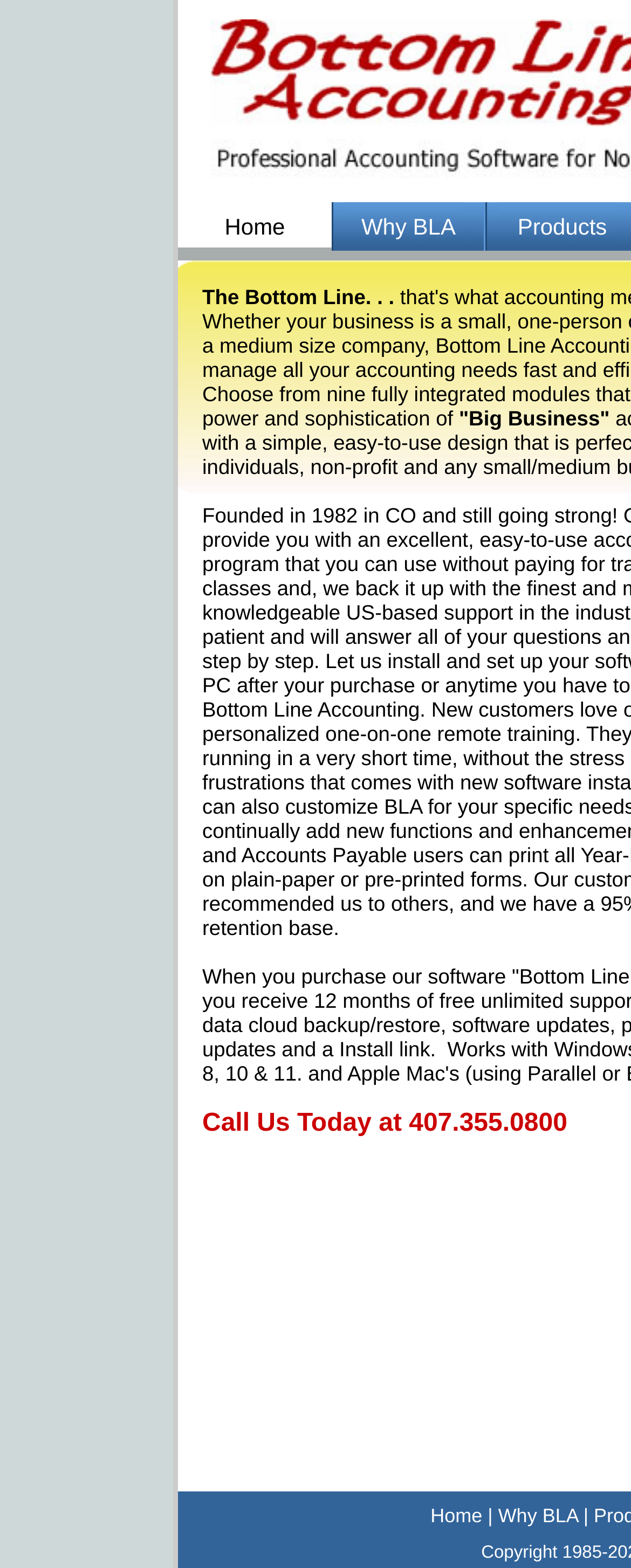Please find the bounding box coordinates (top-left x, top-left y, bottom-right x, bottom-right y) in the screenshot for the UI element described as follows: Gọi điện

None